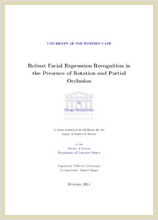Please analyze the image and provide a thorough answer to the question:
Who is the author of the research document?

The author's name is mentioned on the cover page of the research document, indicating that Diego Mushfieldt from the University of the Western Cape is the person who conducted the research.